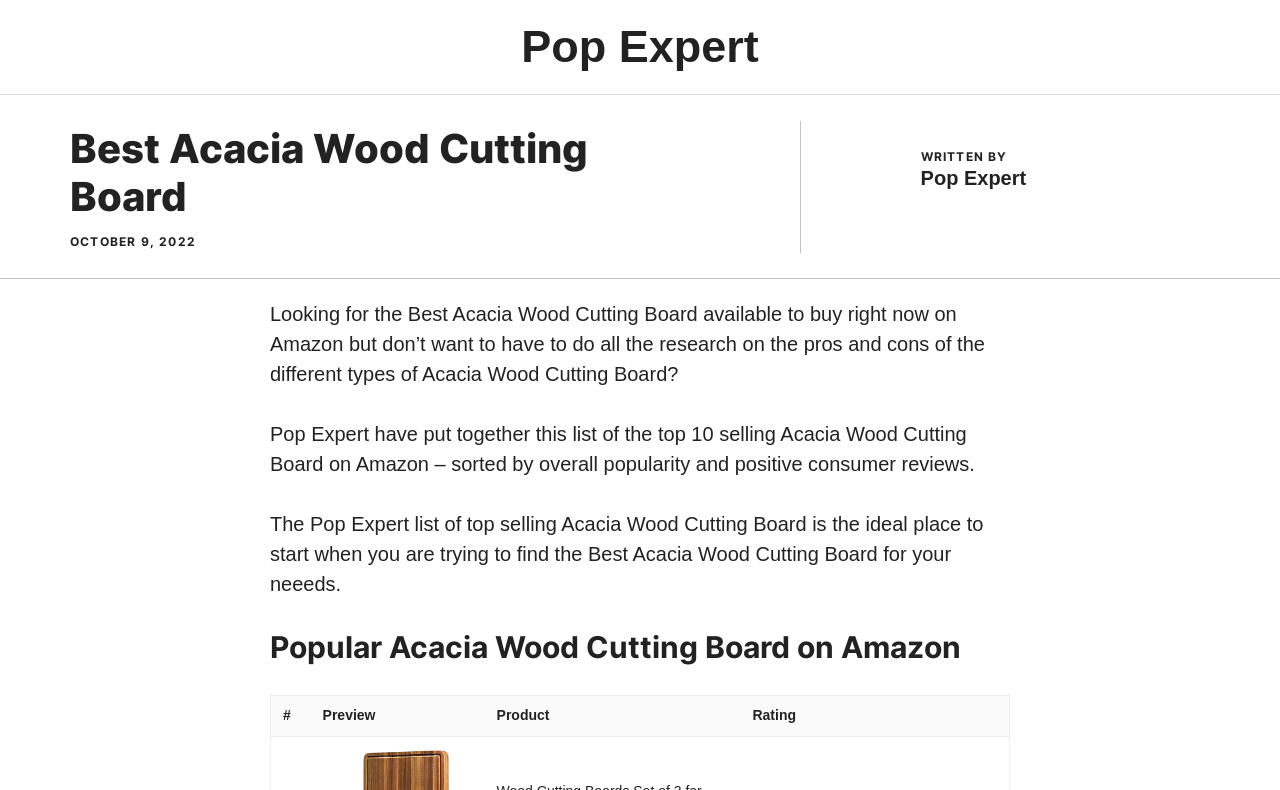Can you determine the main header of this webpage?

Best Acacia Wood Cutting Board